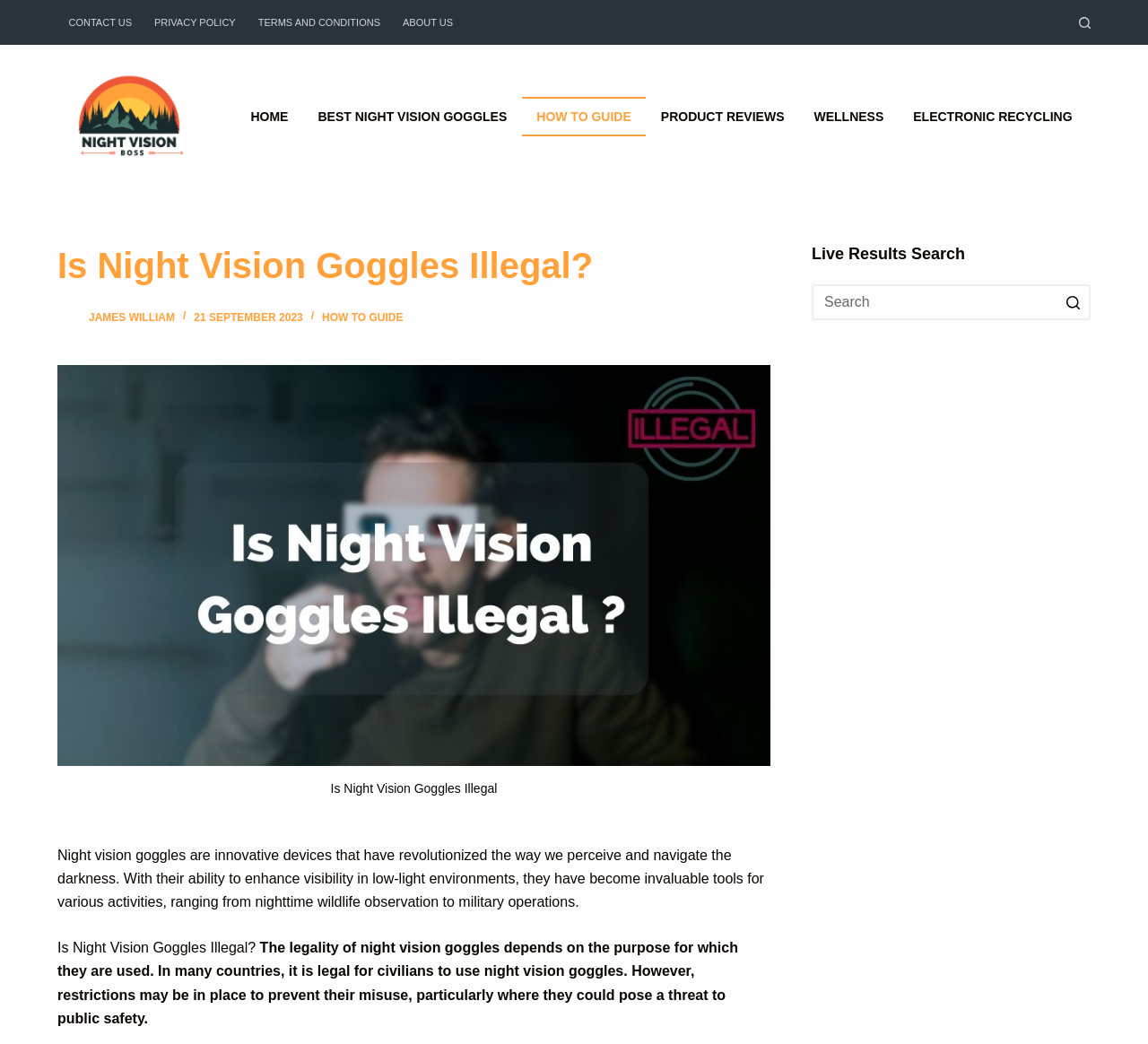What is the title or heading displayed on the webpage?

Is Night Vision Goggles Illegal?